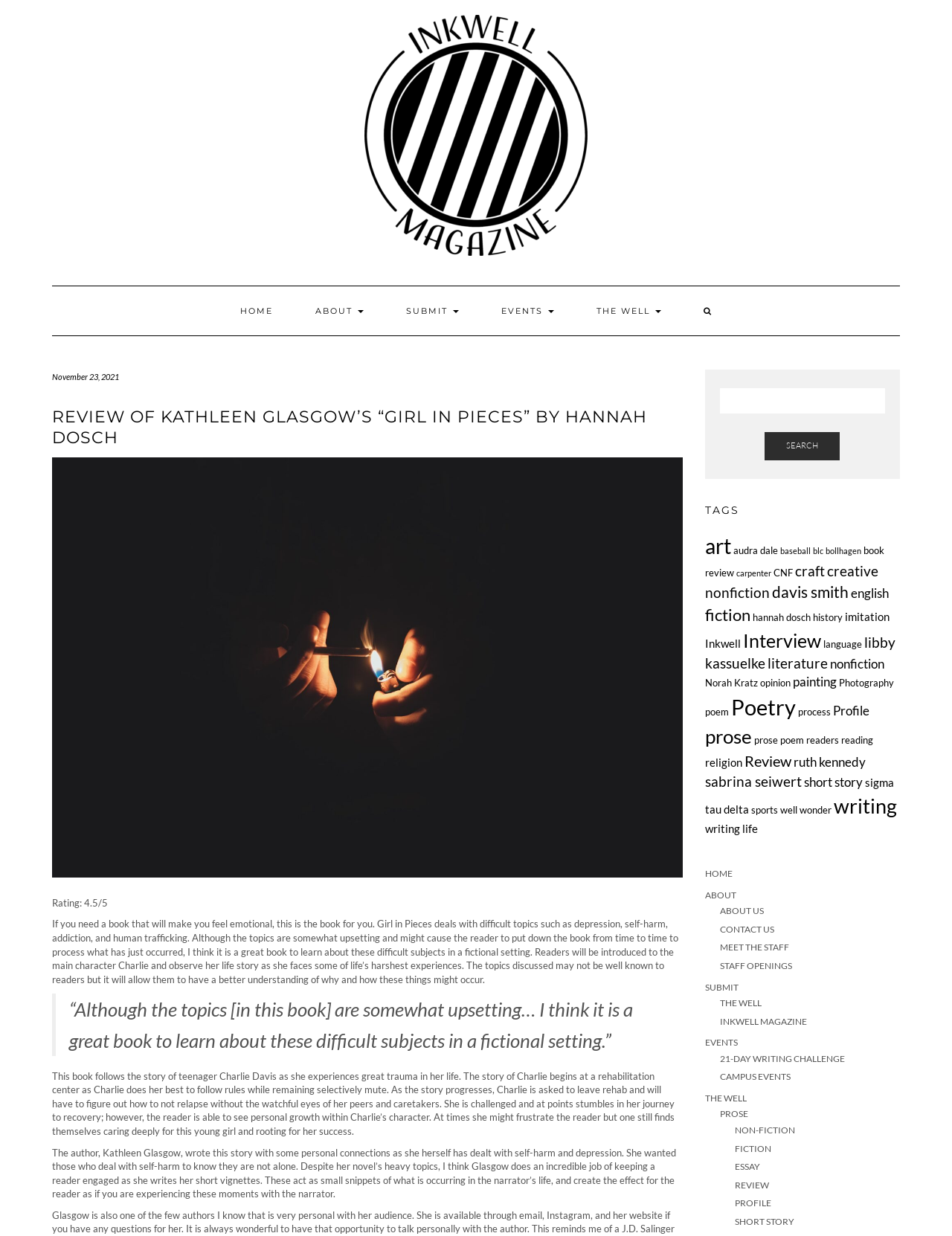What is the rating of the book?
Answer the question with a detailed and thorough explanation.

The rating of the book can be found in the text 'Rating: 4.5/5' which is located below the heading 'REVIEW OF KATHLEEN GLASGOW’S “GIRL IN PIECES” BY HANNAH DOSCH'.